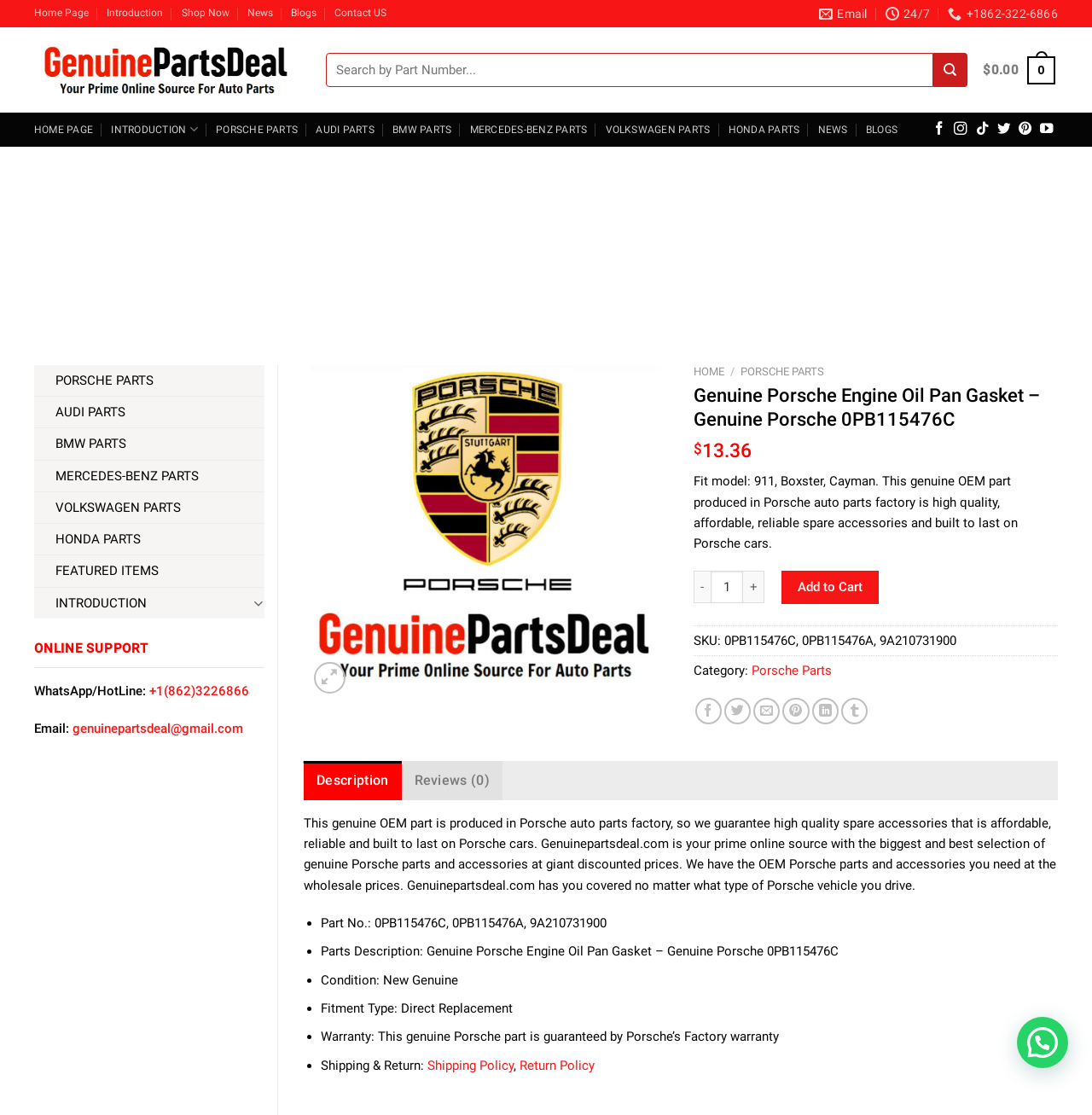Identify the bounding box coordinates of the element to click to follow this instruction: 'Search for parts'. Ensure the coordinates are four float values between 0 and 1, provided as [left, top, right, bottom].

[0.298, 0.048, 0.886, 0.078]